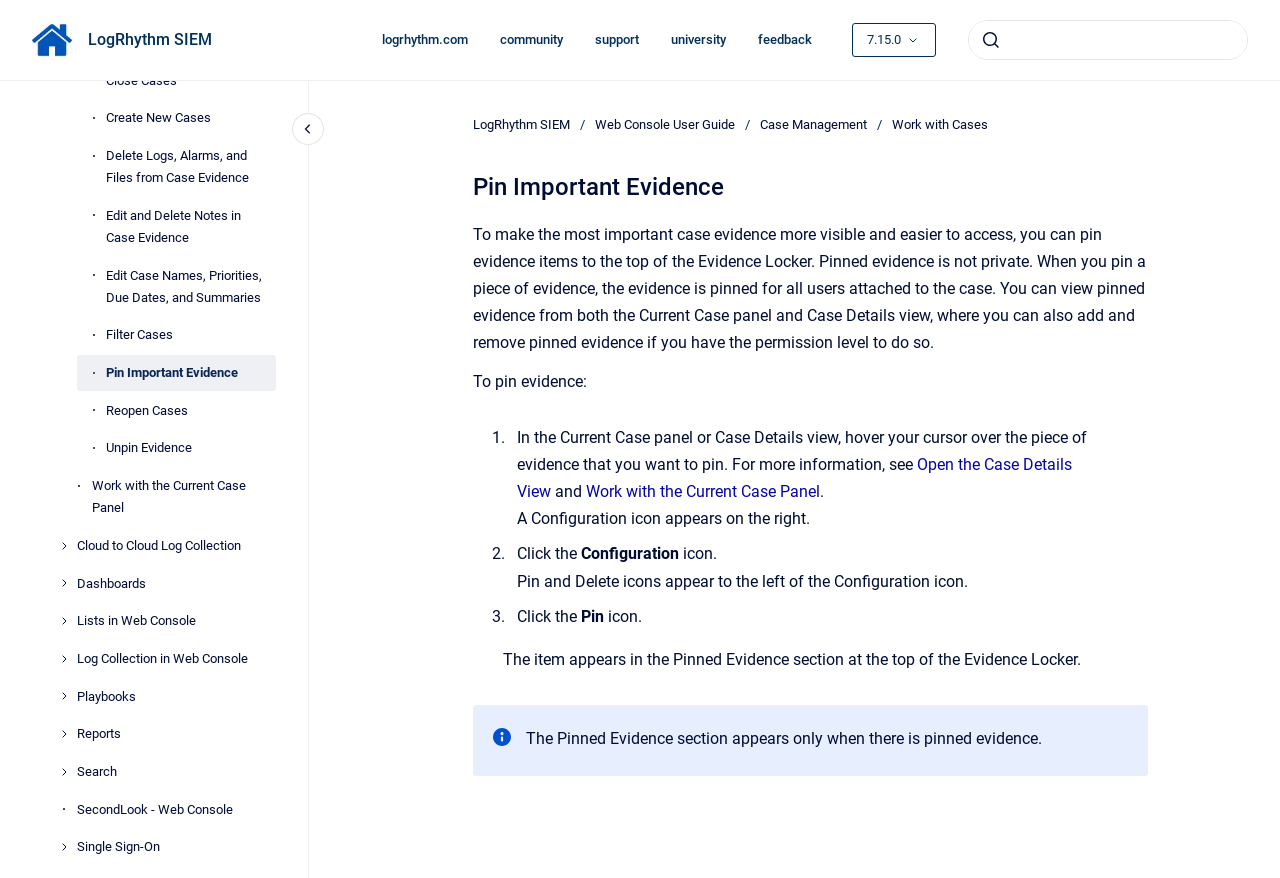Determine the bounding box coordinates of the region to click in order to accomplish the following instruction: "pin important evidence". Provide the coordinates as four float numbers between 0 and 1, specifically [left, top, right, bottom].

[0.083, 0.405, 0.216, 0.445]